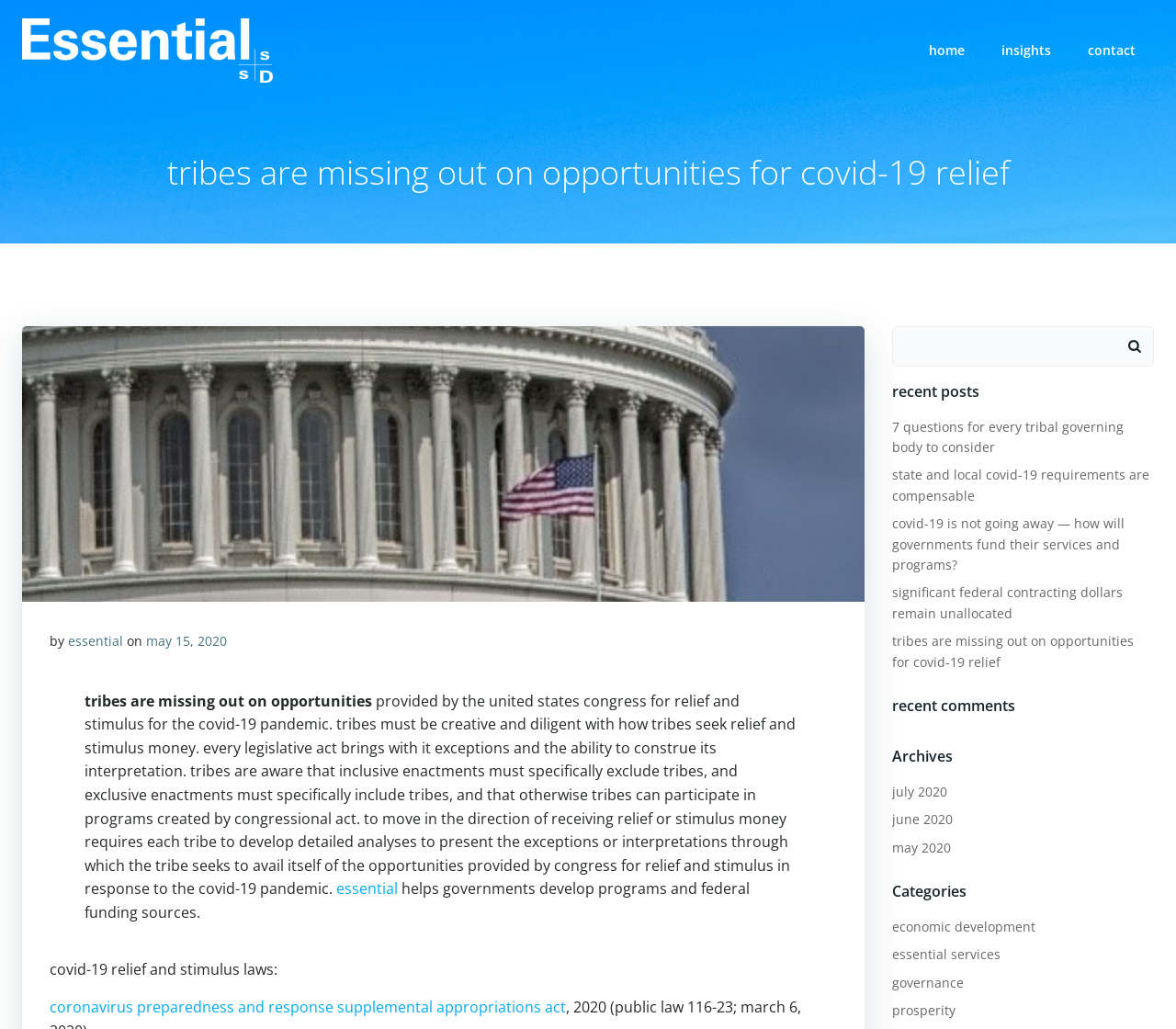Provide the bounding box coordinates of the area you need to click to execute the following instruction: "contact us".

[0.925, 0.04, 0.966, 0.058]